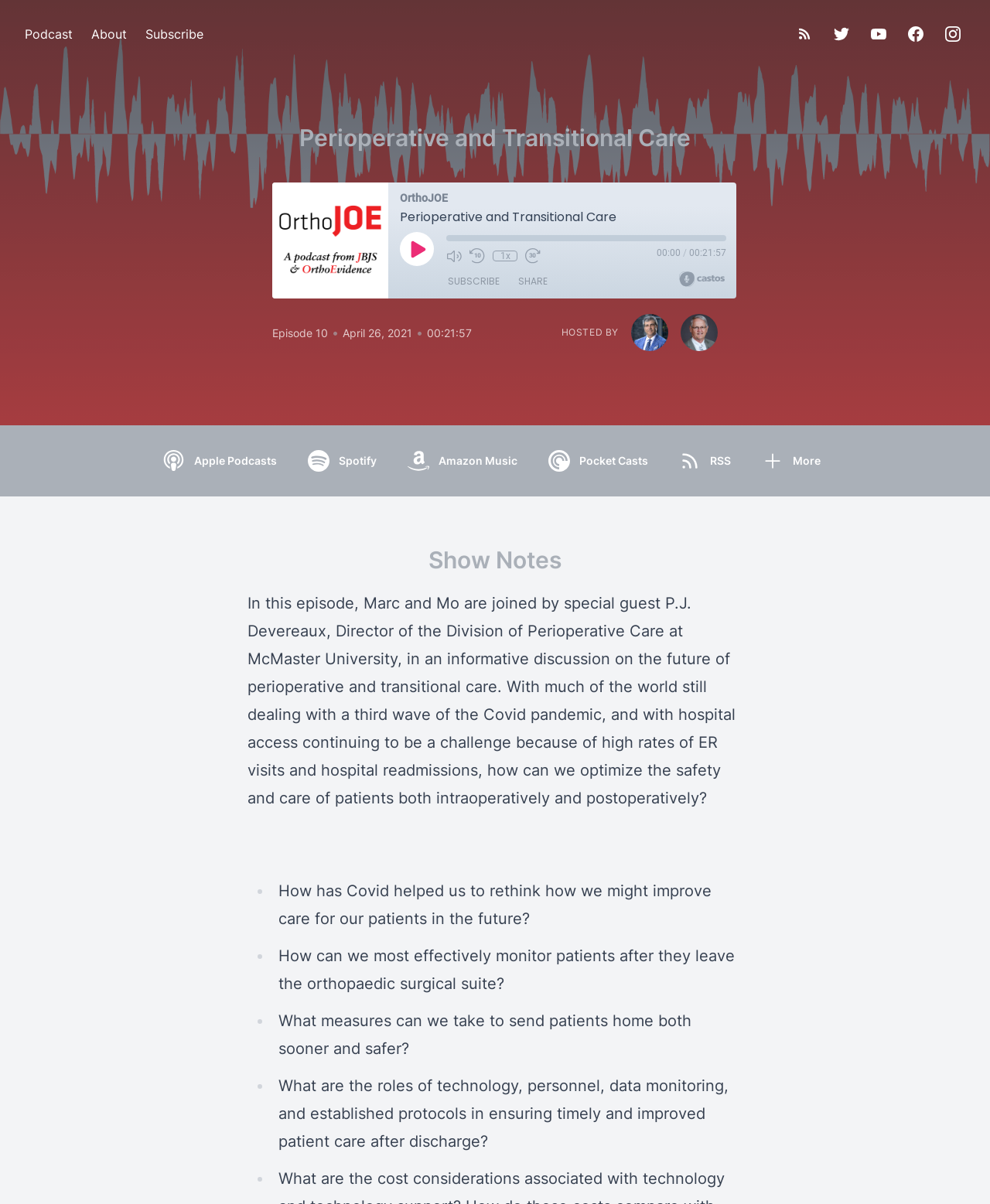What is the name of the podcast?
Based on the screenshot, give a detailed explanation to answer the question.

The name of the podcast can be found in the top section of the webpage, where it says 'OrthoJOE' in a static text element.